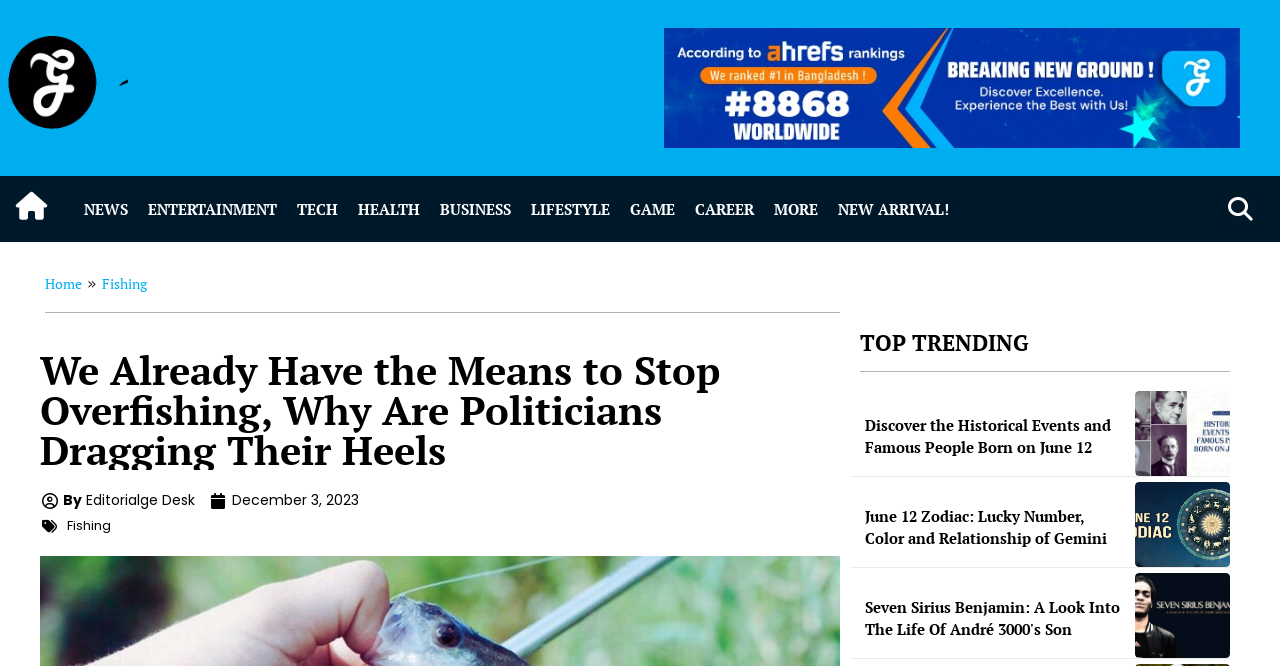Provide the bounding box coordinates of the section that needs to be clicked to accomplish the following instruction: "Discover historical events and famous people born on June 12."

[0.887, 0.587, 0.961, 0.715]